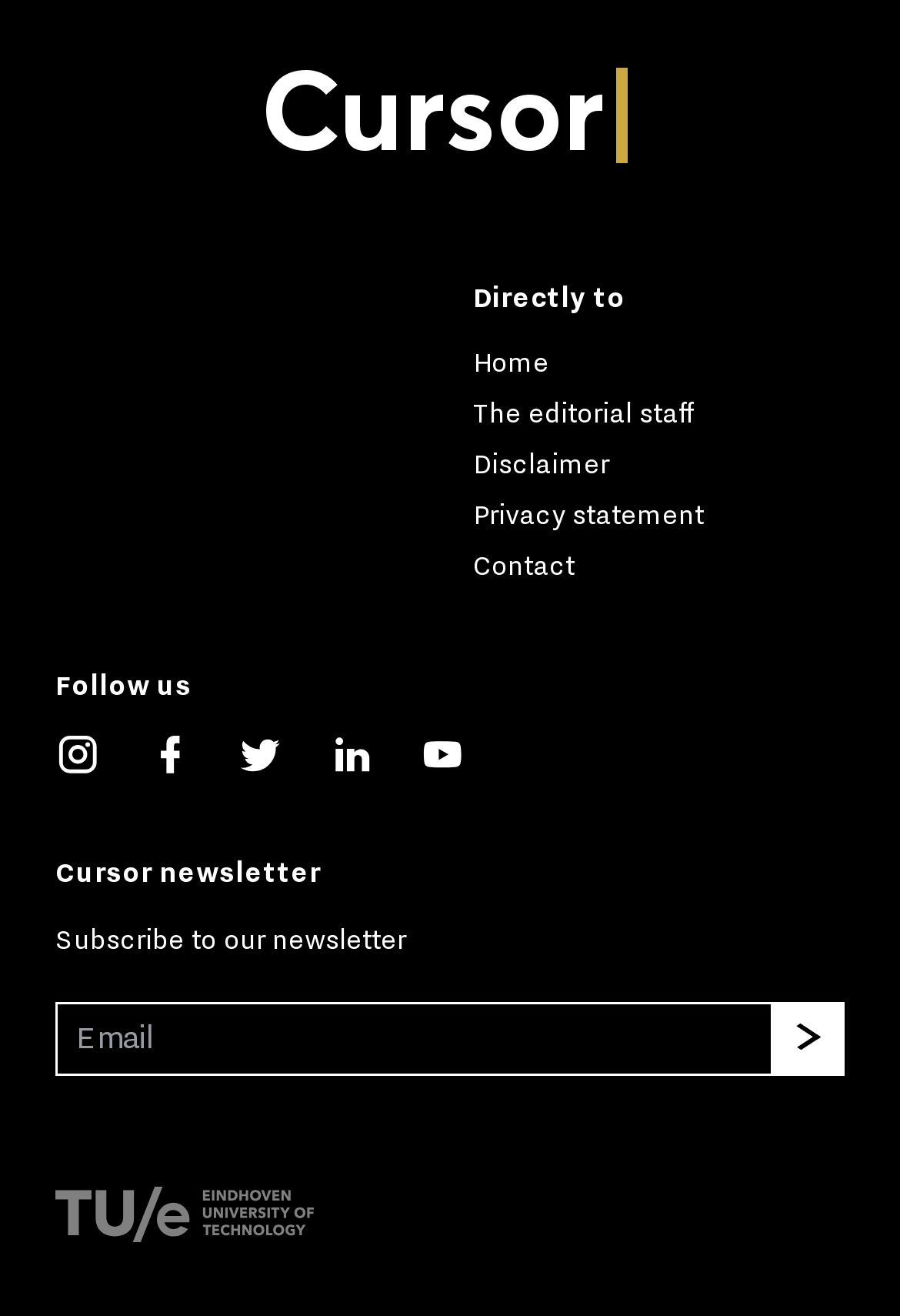Determine the bounding box coordinates of the clickable region to execute the instruction: "Enter your email address". The coordinates should be four float numbers between 0 and 1, denoted as [left, top, right, bottom].

[0.062, 0.762, 0.938, 0.818]